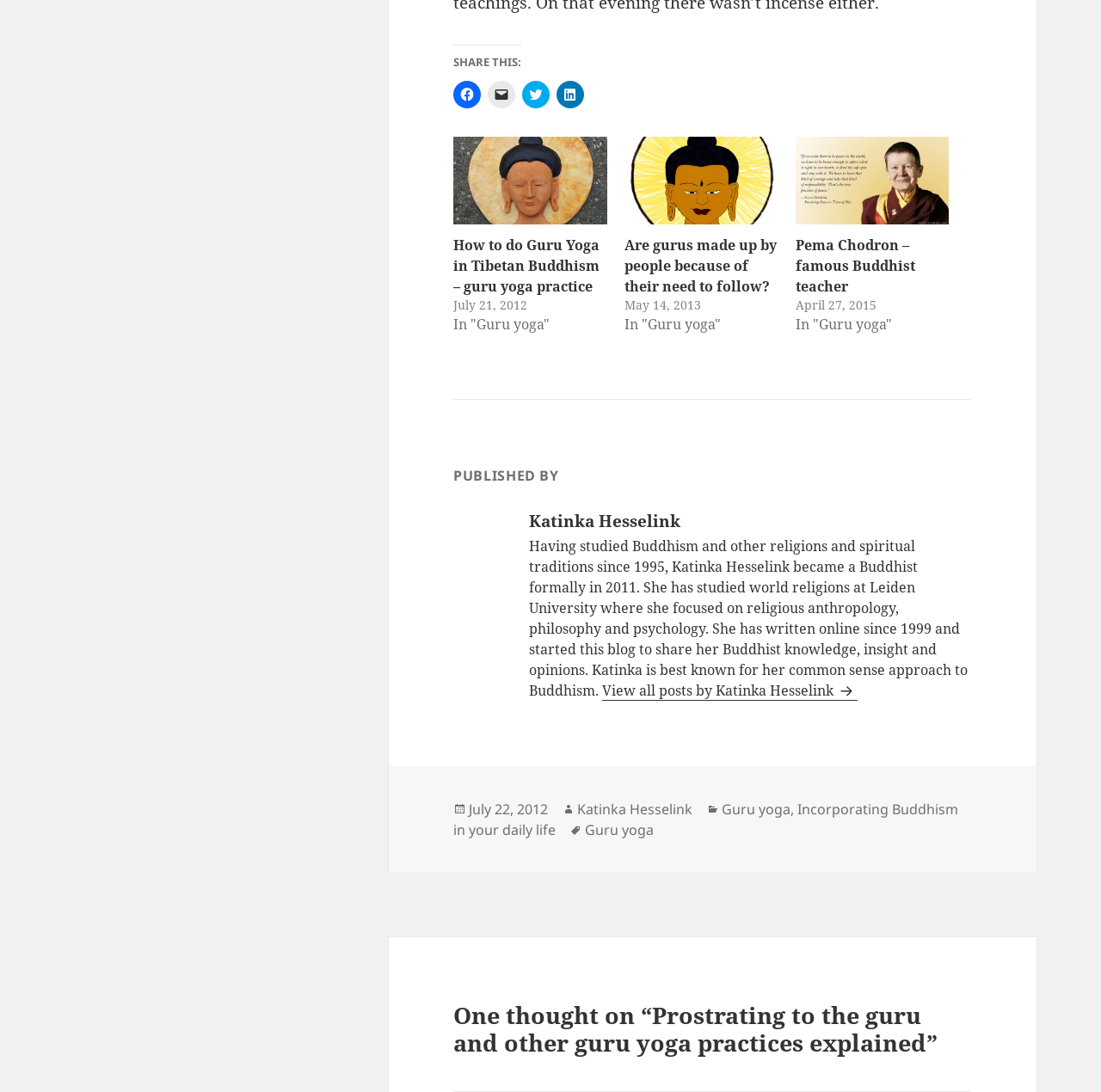Select the bounding box coordinates of the element I need to click to carry out the following instruction: "View all posts by Katinka Hesselink".

[0.547, 0.624, 0.779, 0.642]